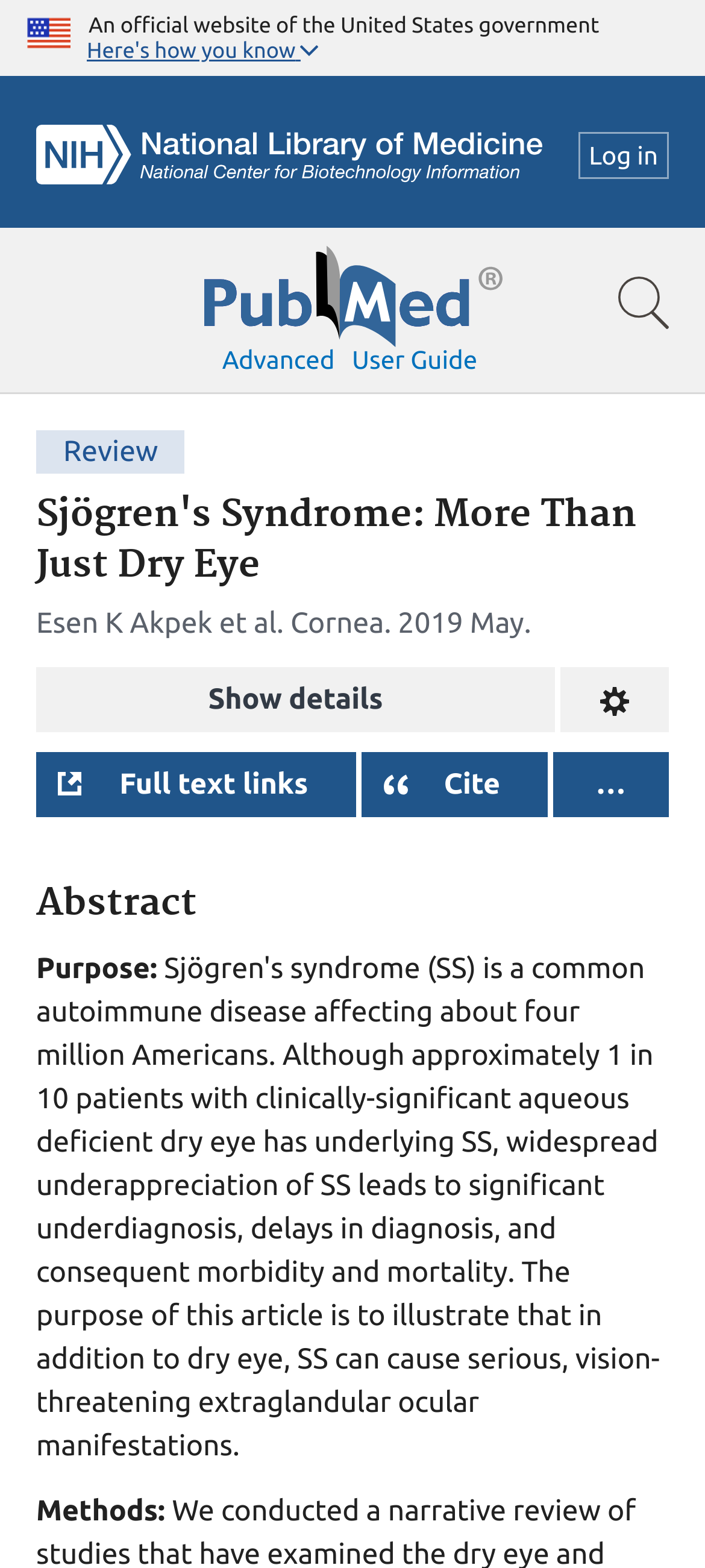Answer the question using only one word or a concise phrase: What is the purpose of the article?

Not specified